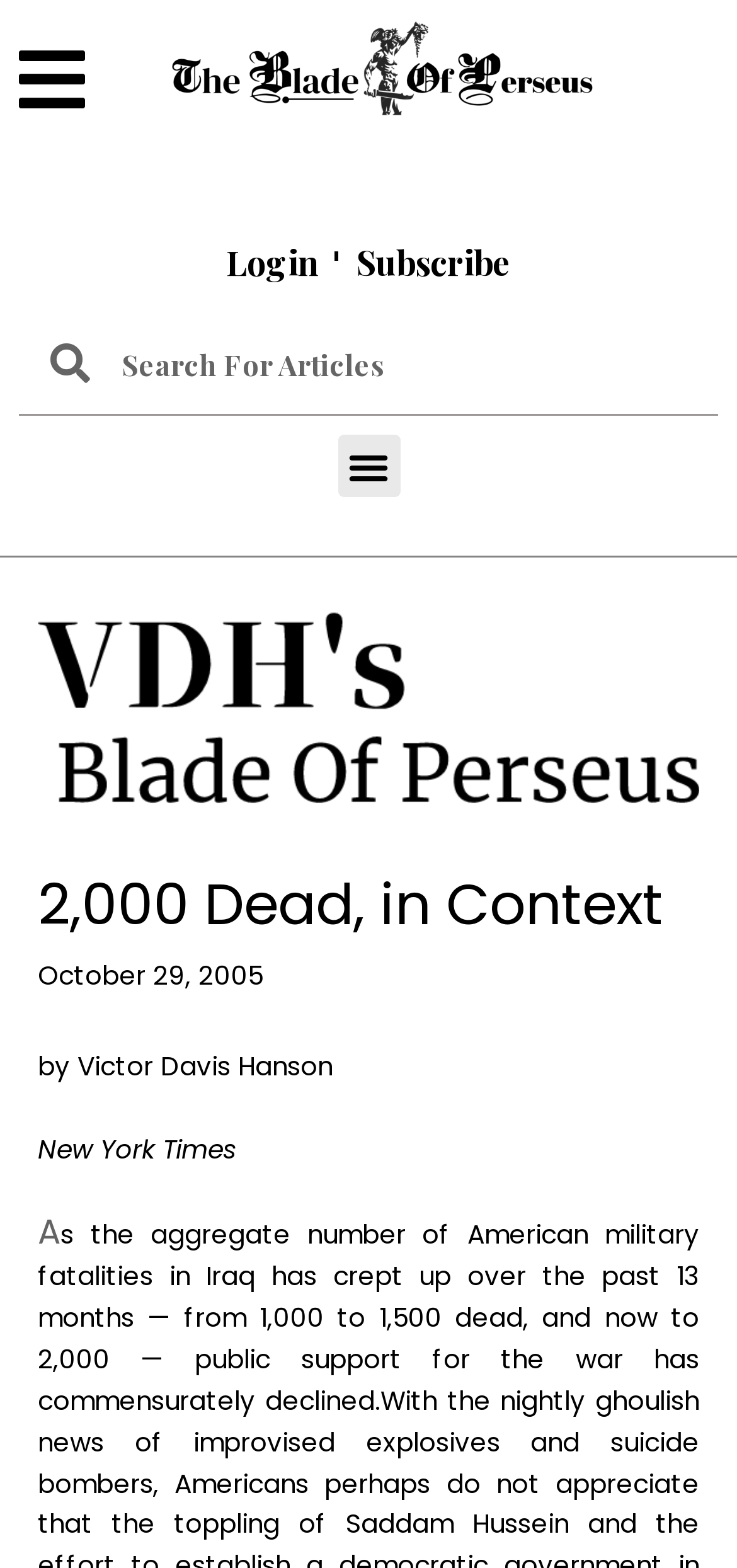Generate a comprehensive description of the webpage.

The webpage appears to be an article page with a title "2,000 Dead, in Context" written by Victor Davis Hanson and published in the New York Times. At the top left corner, there is a generic icon with a popup menu. Below it, there is a horizontal navigation bar with links to "Login" and "Subscribe" on the left and right sides, respectively.

On the top right corner, there is a search bar with a "Search" label and a searchbox. Below the navigation bar, there is a menu toggle button labeled "Menu Toggle" that expands to reveal a header section.

The header section contains the article title "2,000 Dead, in Context" in a large font, followed by the publication date "October 29, 2005", the author's name "Victor Davis Hanson", and the publication name "New York Times". Below the header section, there is a paragraph of text that summarizes the article's content, discussing the decline of public support for the war in Iraq as the number of American military fatalities has increased.

At the very top of the page, there is a small text "Post navigation" that seems to be a section title or a label.